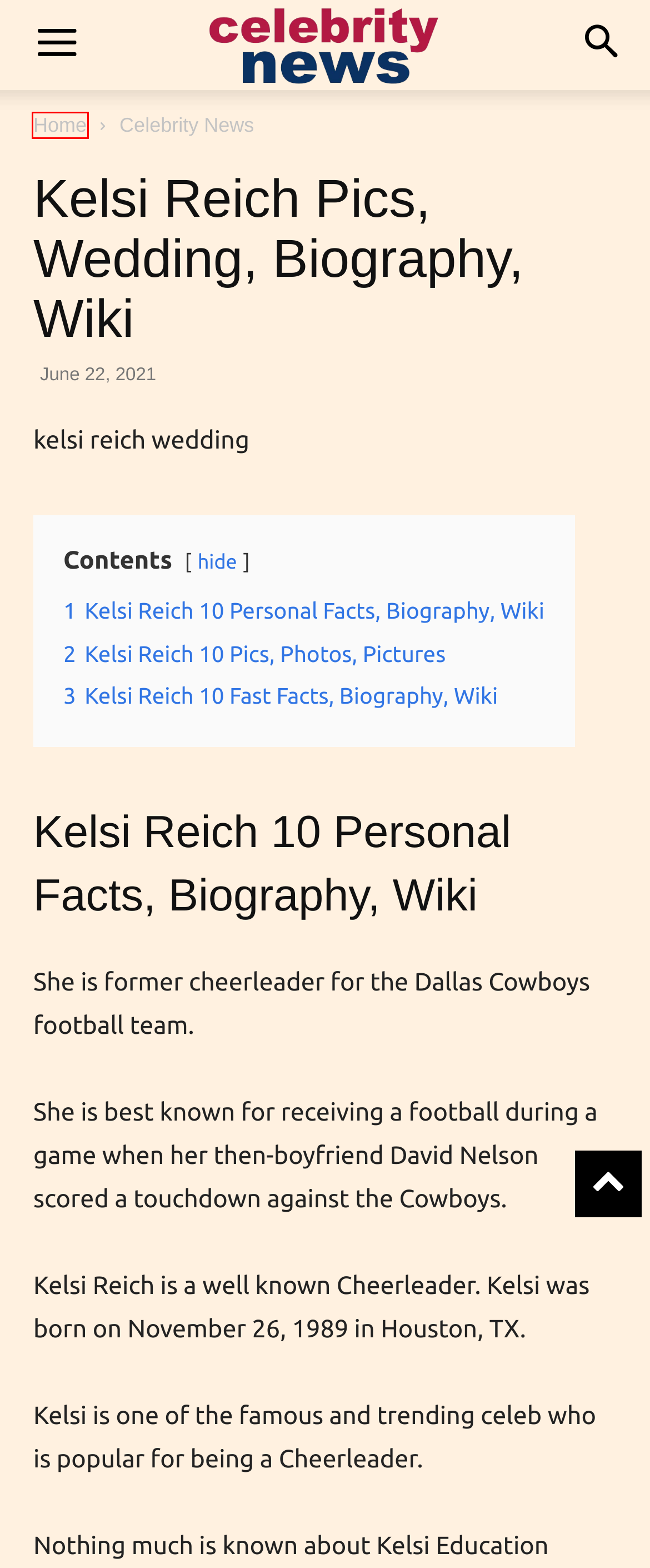Look at the given screenshot of a webpage with a red rectangle bounding box around a UI element. Pick the description that best matches the new webpage after clicking the element highlighted. The descriptions are:
A. The Shawshank Redemption Quotes | celebrity news
B. Fadia Shaboroz Pics, Age, Photos, Biography, Pictures, Wikipedia | celebrity news
C. Benita Alexander Pics, Daughter, Biography, Wiki | celebrity news
D. Sudipa Chatterjee Pics, Age, Photos, Biography, Pictures, Wikipedia | celebrity news
E. All The Best Quotes | celebrity news
F. celebrity news
G. Celebrity News Archives | celebrity news
H. Akshay Tritiya Wishes | celebrity news

F